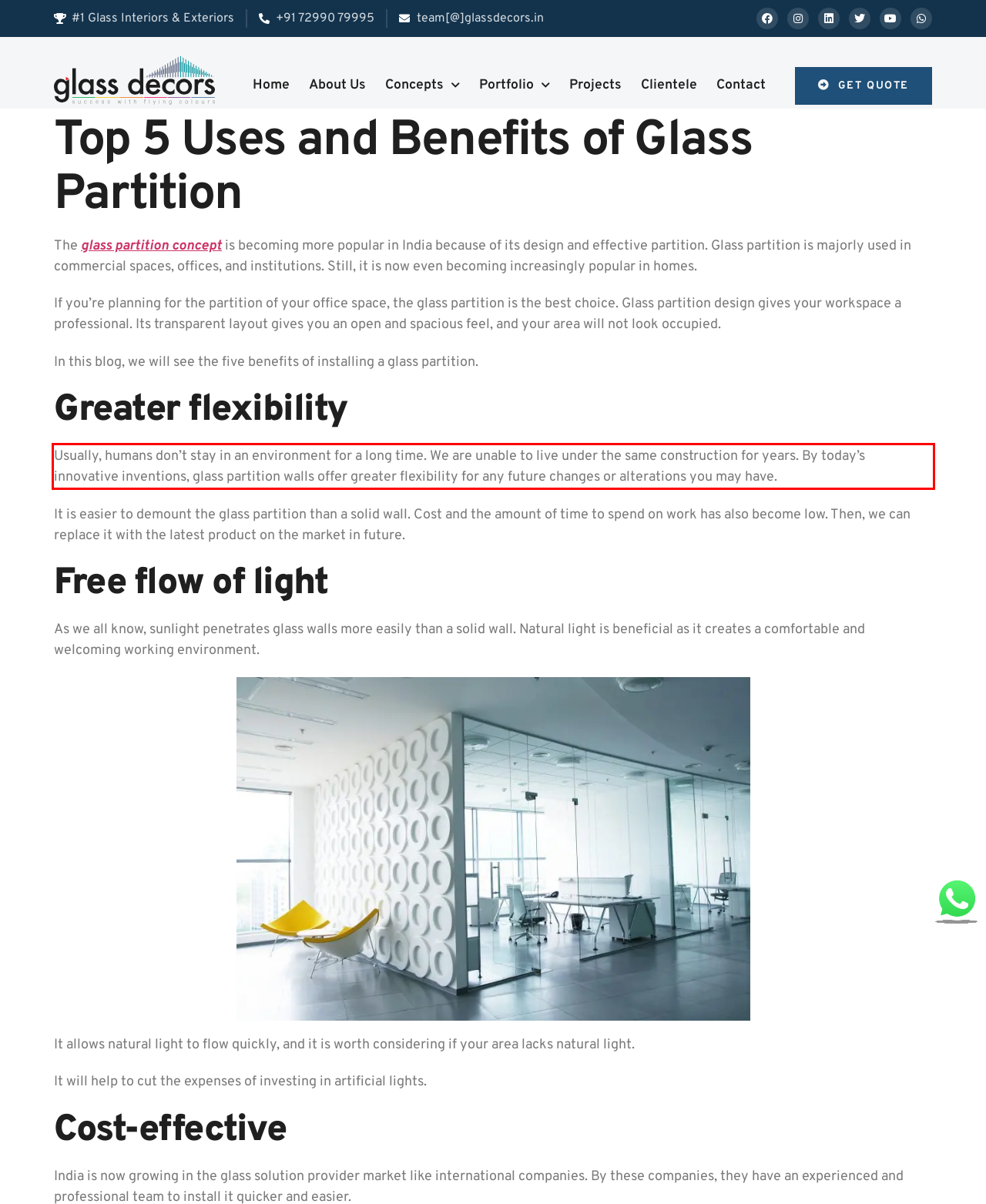Observe the screenshot of the webpage, locate the red bounding box, and extract the text content within it.

Usually, humans don’t stay in an environment for a long time. We are unable to live under the same construction for years. By today’s innovative inventions, glass partition walls offer greater flexibility for any future changes or alterations you may have.